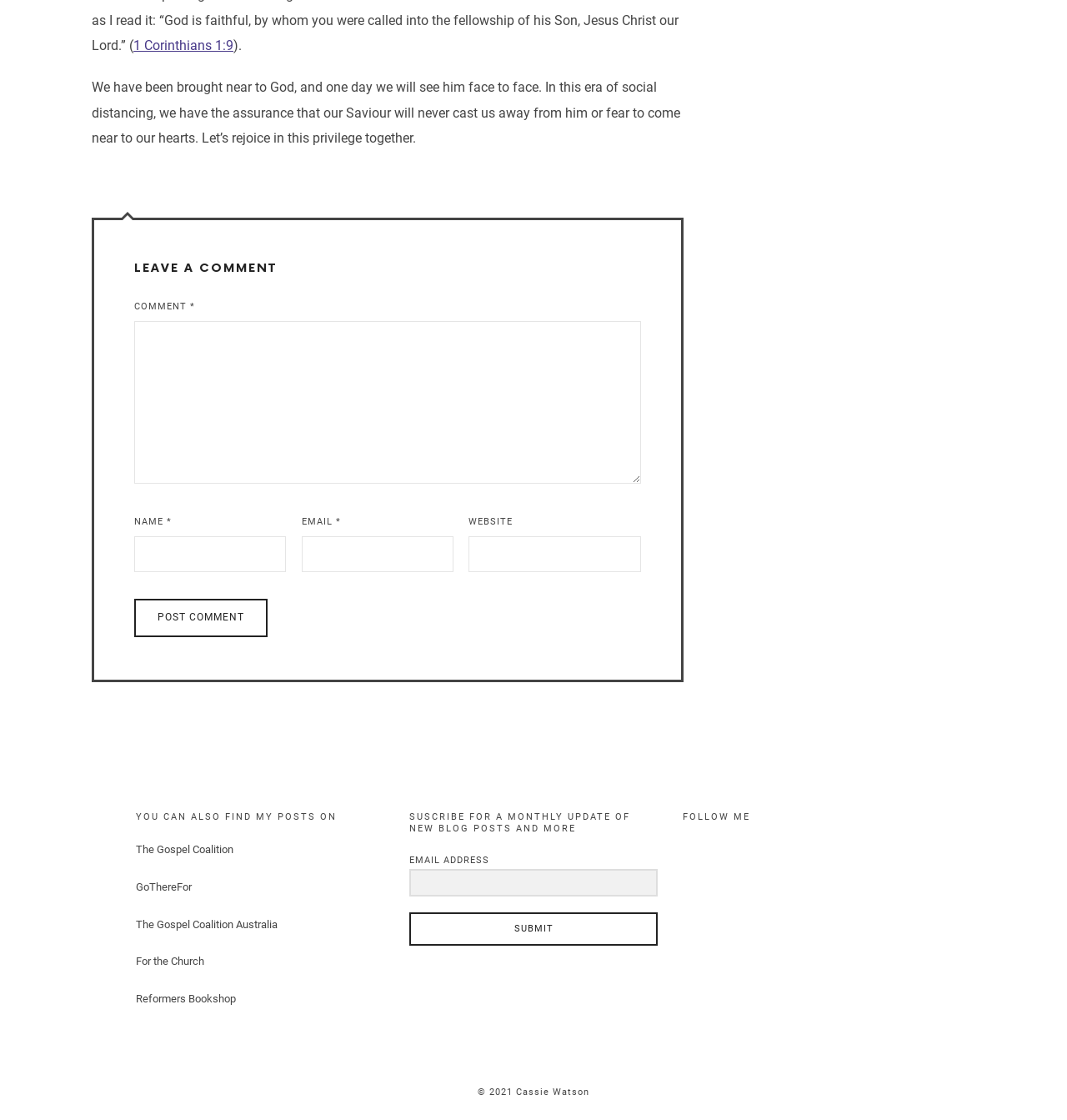Please locate the clickable area by providing the bounding box coordinates to follow this instruction: "Follow on Twitter".

[0.644, 0.754, 0.675, 0.783]